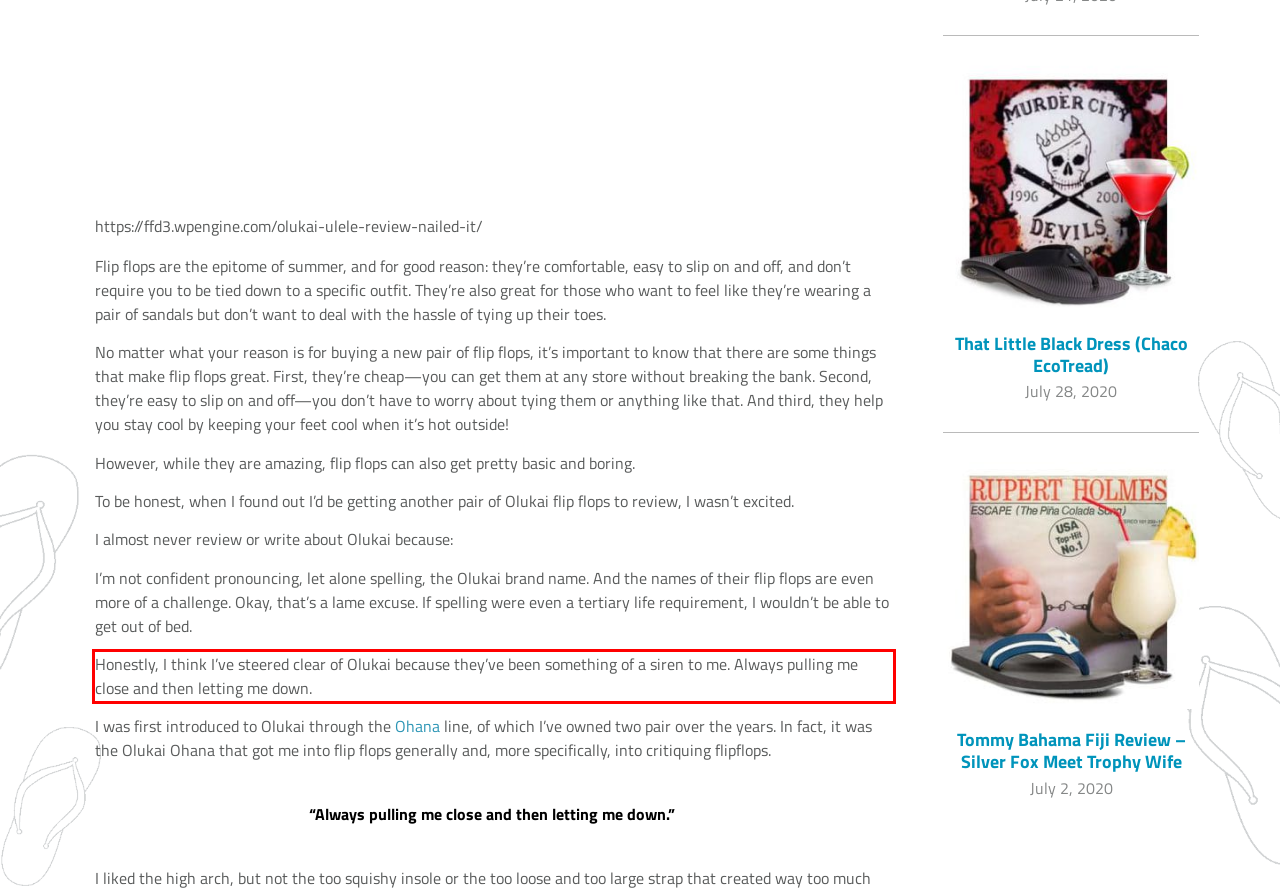You are looking at a screenshot of a webpage with a red rectangle bounding box. Use OCR to identify and extract the text content found inside this red bounding box.

Honestly, I think I’ve steered clear of Olukai because they’ve been something of a siren to me. Always pulling me close and then letting me down.